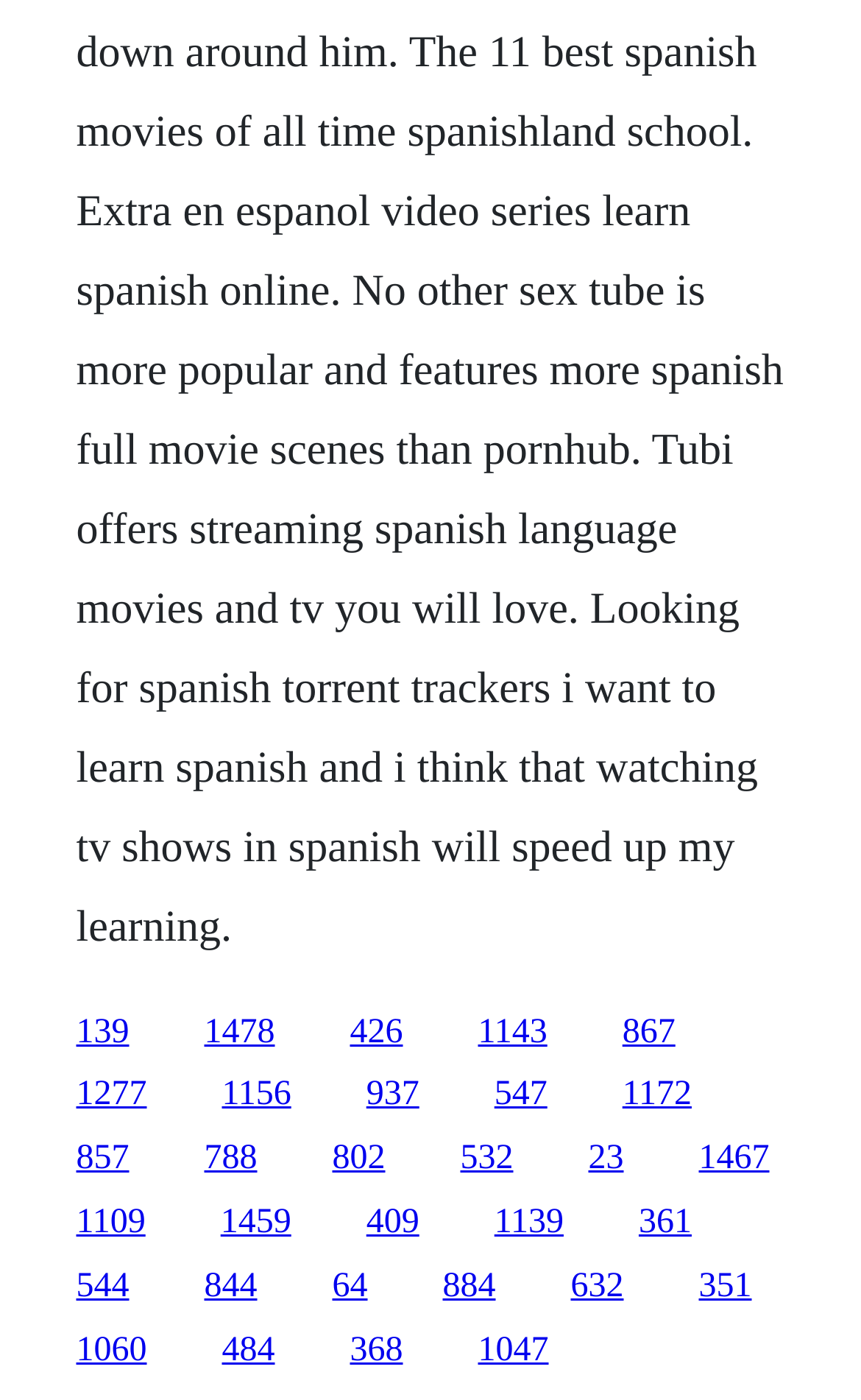How many links are in the same horizontal position as the link '867'?
Analyze the image and deliver a detailed answer to the question.

By examining the x1 and x2 coordinates of all links, I found that only one link, '867', has x1 and x2 values (0.723, 0.784) that are similar to each other, indicating it is alone in its horizontal position.